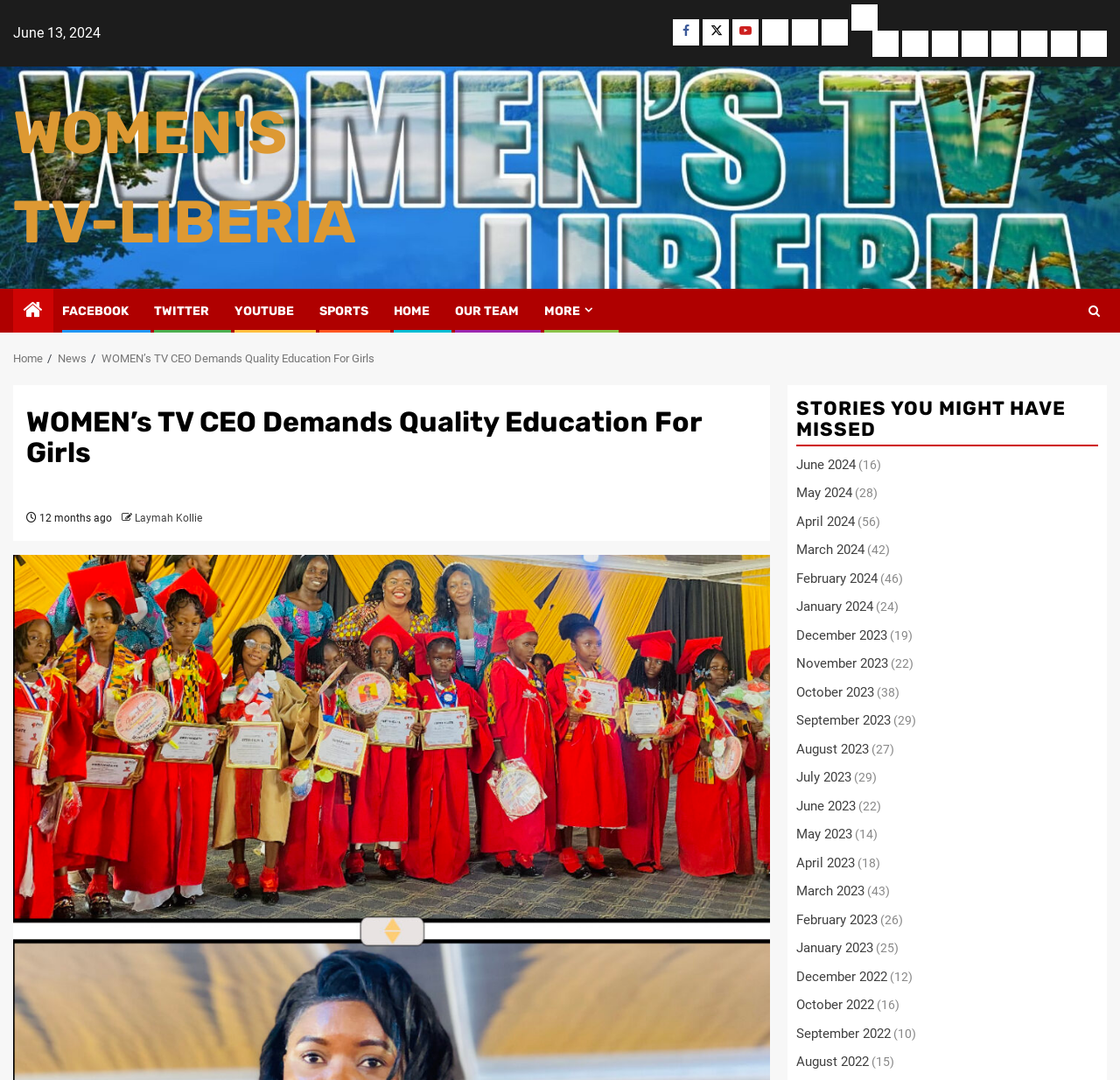Find the bounding box coordinates of the clickable region needed to perform the following instruction: "Read the news article titled WOMEN’s TV CEO Demands Quality Education For Girls". The coordinates should be provided as four float numbers between 0 and 1, i.e., [left, top, right, bottom].

[0.023, 0.376, 0.676, 0.433]